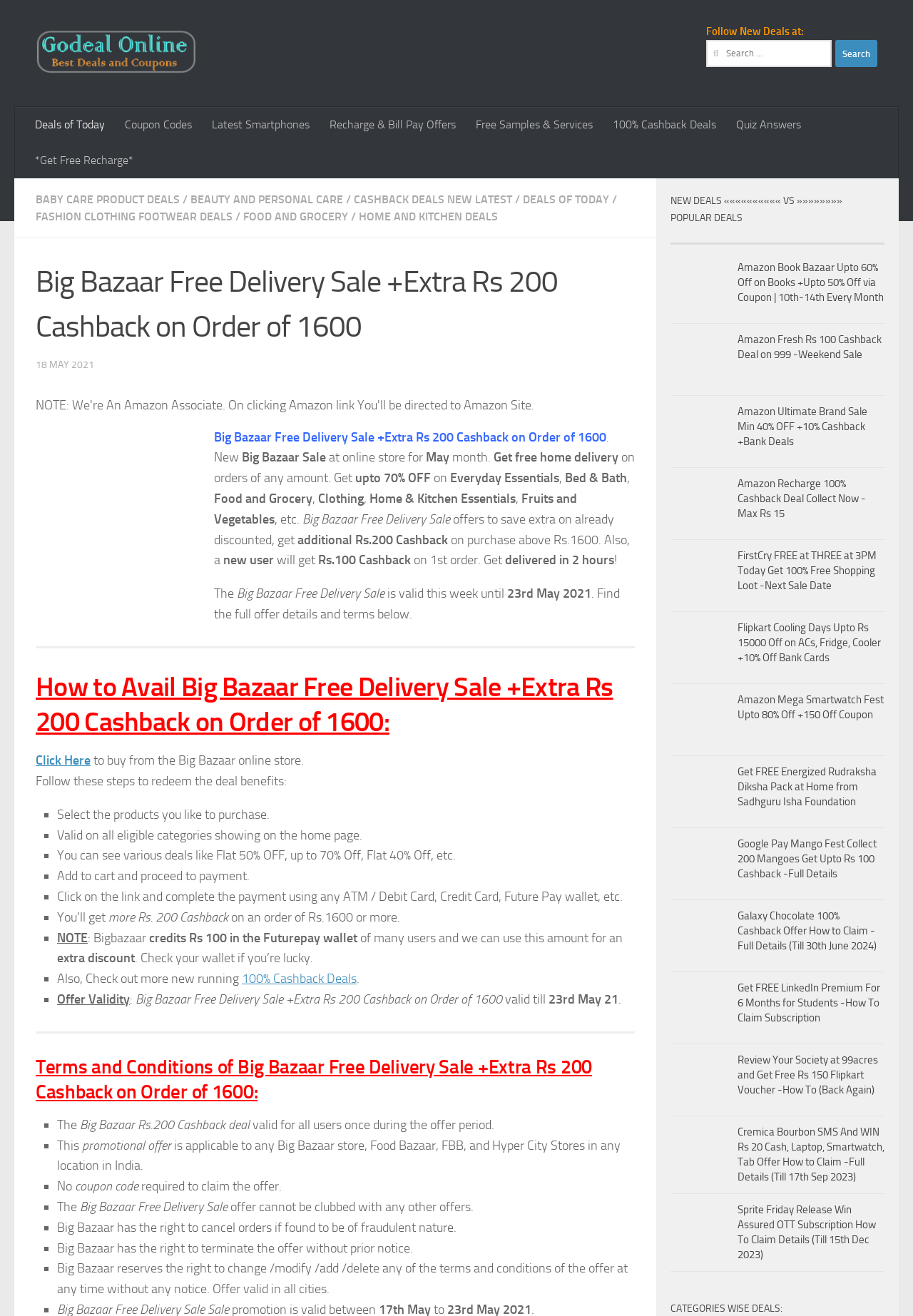What is the main heading of this webpage? Please extract and provide it.

Big Bazaar Free Delivery Sale +Extra Rs 200 Cashback on Order of 1600